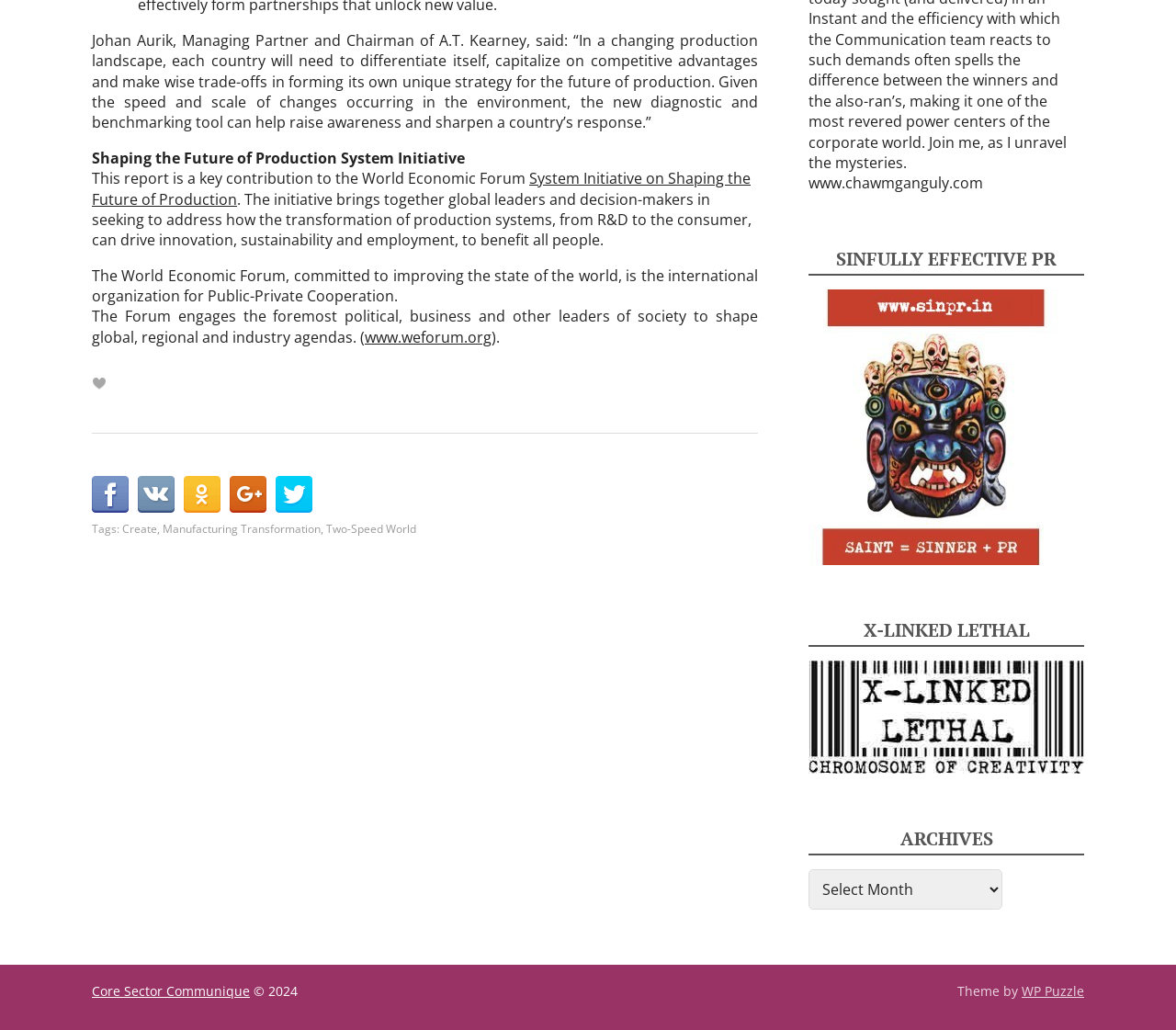What is the topic of the report mentioned?
Look at the screenshot and provide an in-depth answer.

The question asks about the topic of the report mentioned on the webpage. By examining the StaticText elements, I found the text 'This report is a key contribution to the World Economic Forum' and 'Shaping the Future of Production System Initiative' which suggests that the report is about the future of production.